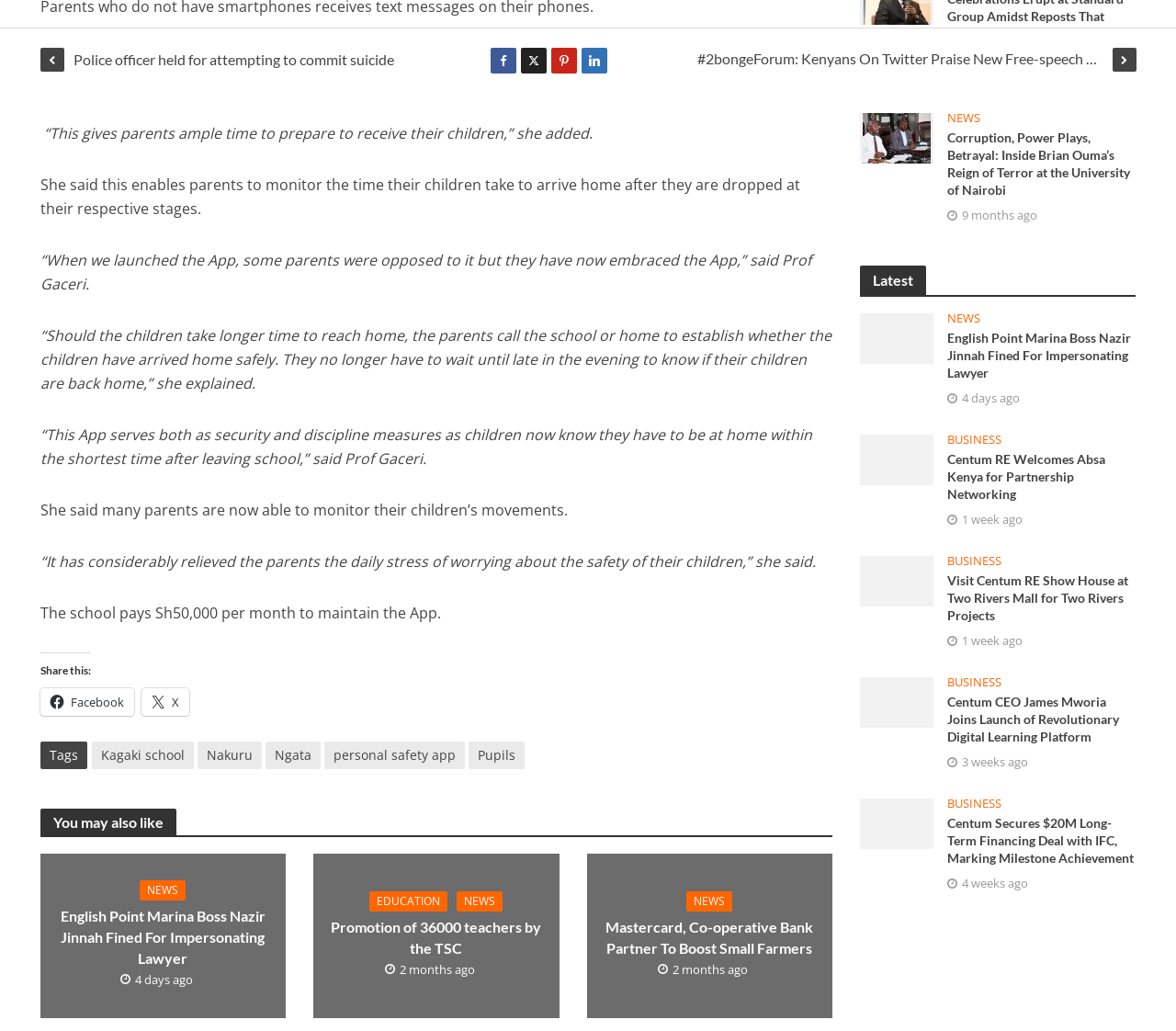Determine the bounding box coordinates for the clickable element to execute this instruction: "Check out Mastercard, Co-operative Bank Partner To Boost Small Farmers". Provide the coordinates as four float numbers between 0 and 1, i.e., [left, top, right, bottom].

[0.499, 0.896, 0.708, 0.916]